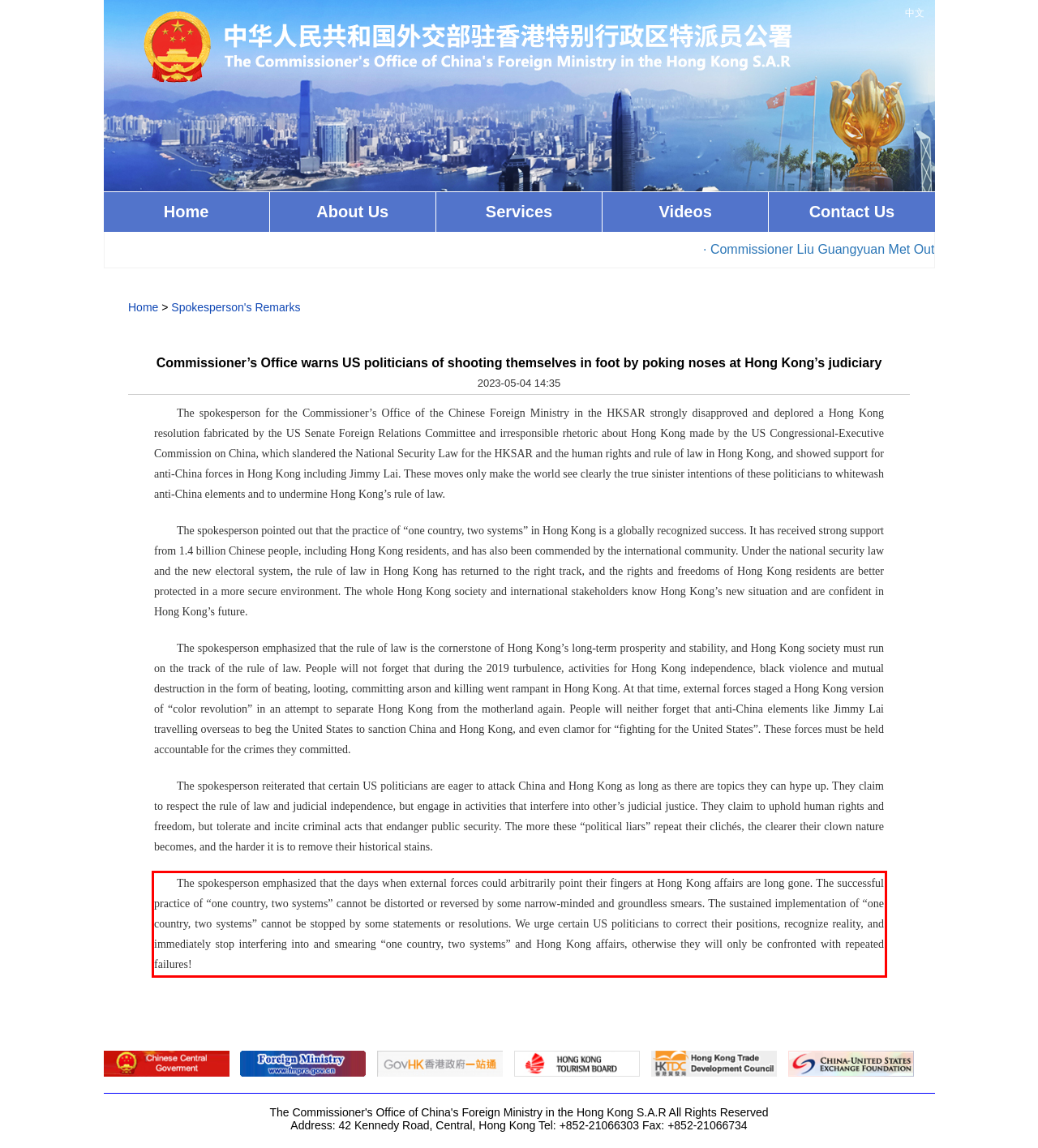Perform OCR on the text inside the red-bordered box in the provided screenshot and output the content.

The spokesperson emphasized that the days when external forces could arbitrarily point their fingers at Hong Kong affairs are long gone. The successful practice of “one country, two systems” cannot be distorted or reversed by some narrow-minded and groundless smears. The sustained implementation of “one country, two systems” cannot be stopped by some statements or resolutions. We urge certain US politicians to correct their positions, recognize reality, and immediately stop interfering into and smearing “one country, two systems” and Hong Kong affairs, otherwise they will only be confronted with repeated failures!